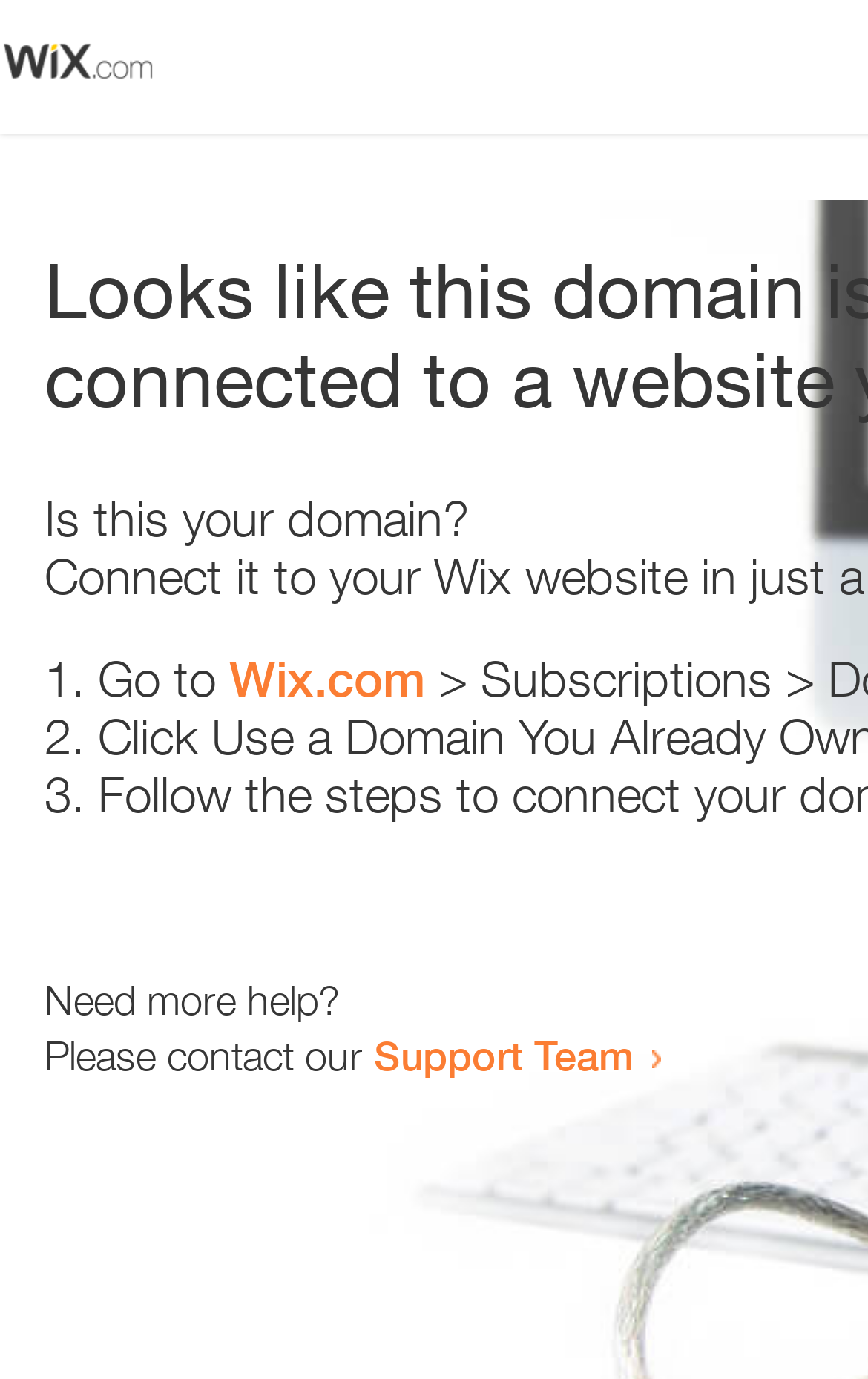Using the format (top-left x, top-left y, bottom-right x, bottom-right y), provide the bounding box coordinates for the described UI element. All values should be floating point numbers between 0 and 1: Wix.com

[0.264, 0.471, 0.49, 0.513]